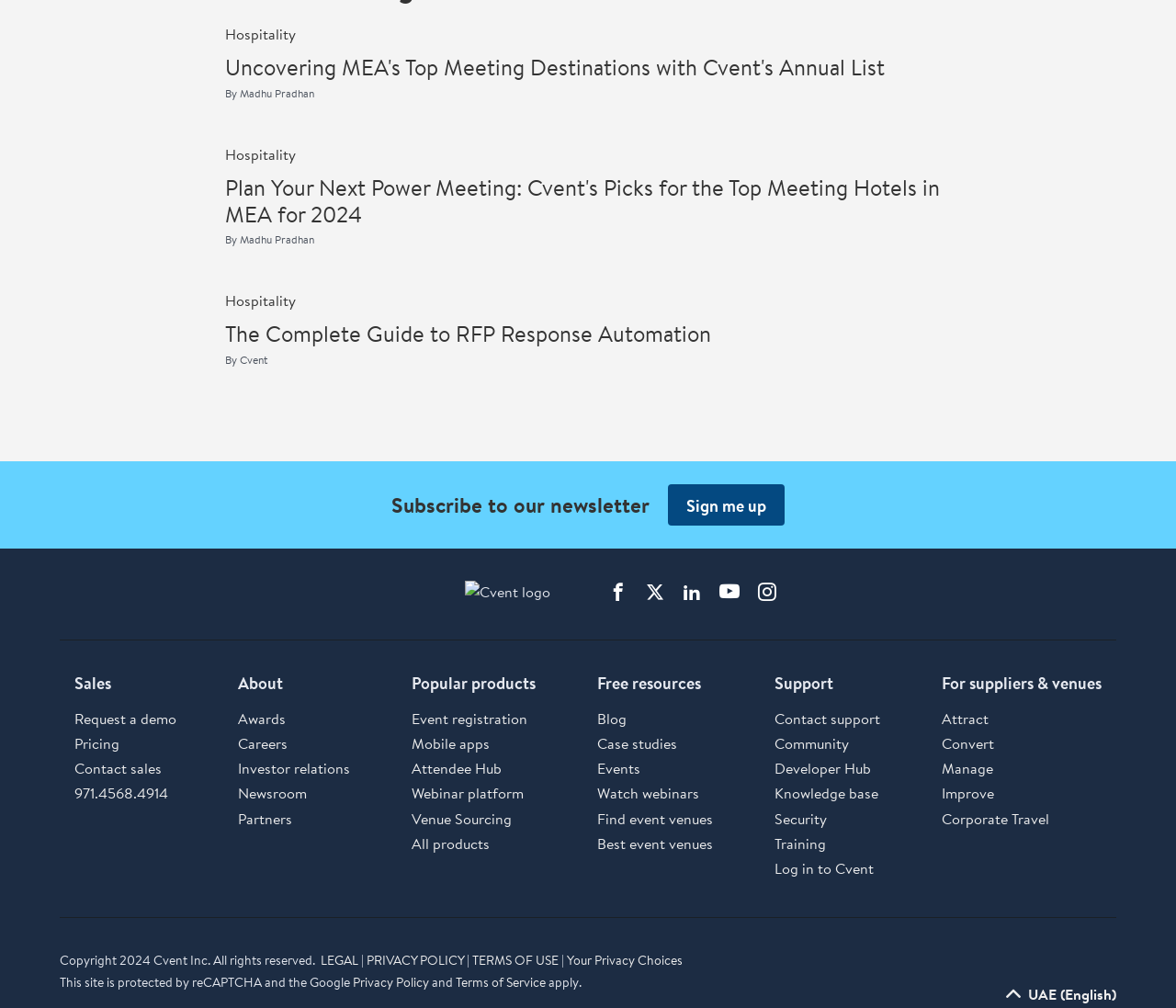Please identify the bounding box coordinates of the element's region that should be clicked to execute the following instruction: "Sign me up". The bounding box coordinates must be four float numbers between 0 and 1, i.e., [left, top, right, bottom].

[0.568, 0.48, 0.667, 0.522]